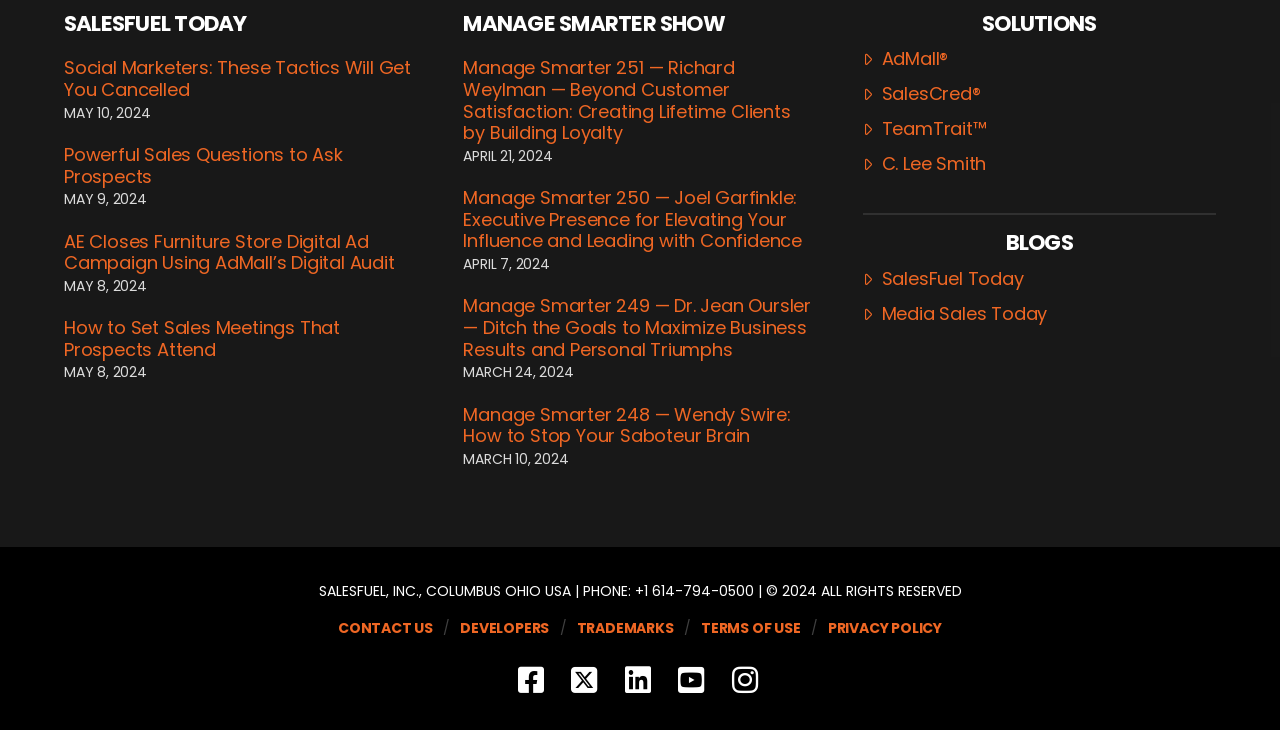What is the name of the blog section?
Look at the image and answer the question with a single word or phrase.

SALESFUEL TODAY